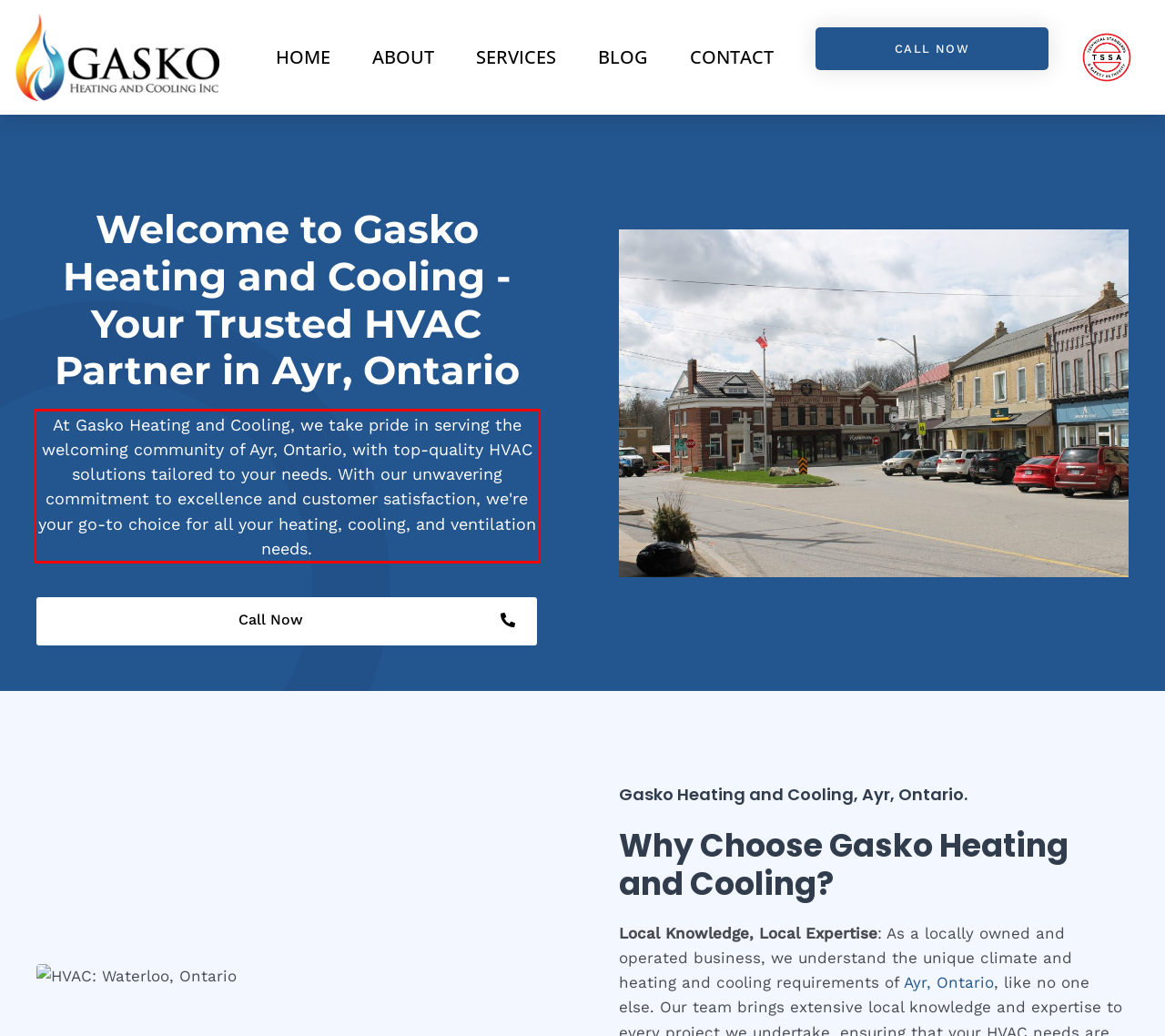Examine the webpage screenshot and use OCR to recognize and output the text within the red bounding box.

At Gasko Heating and Cooling, we take pride in serving the welcoming community of Ayr, Ontario, with top-quality HVAC solutions tailored to your needs. With our unwavering commitment to excellence and customer satisfaction, we're your go-to choice for all your heating, cooling, and ventilation needs.